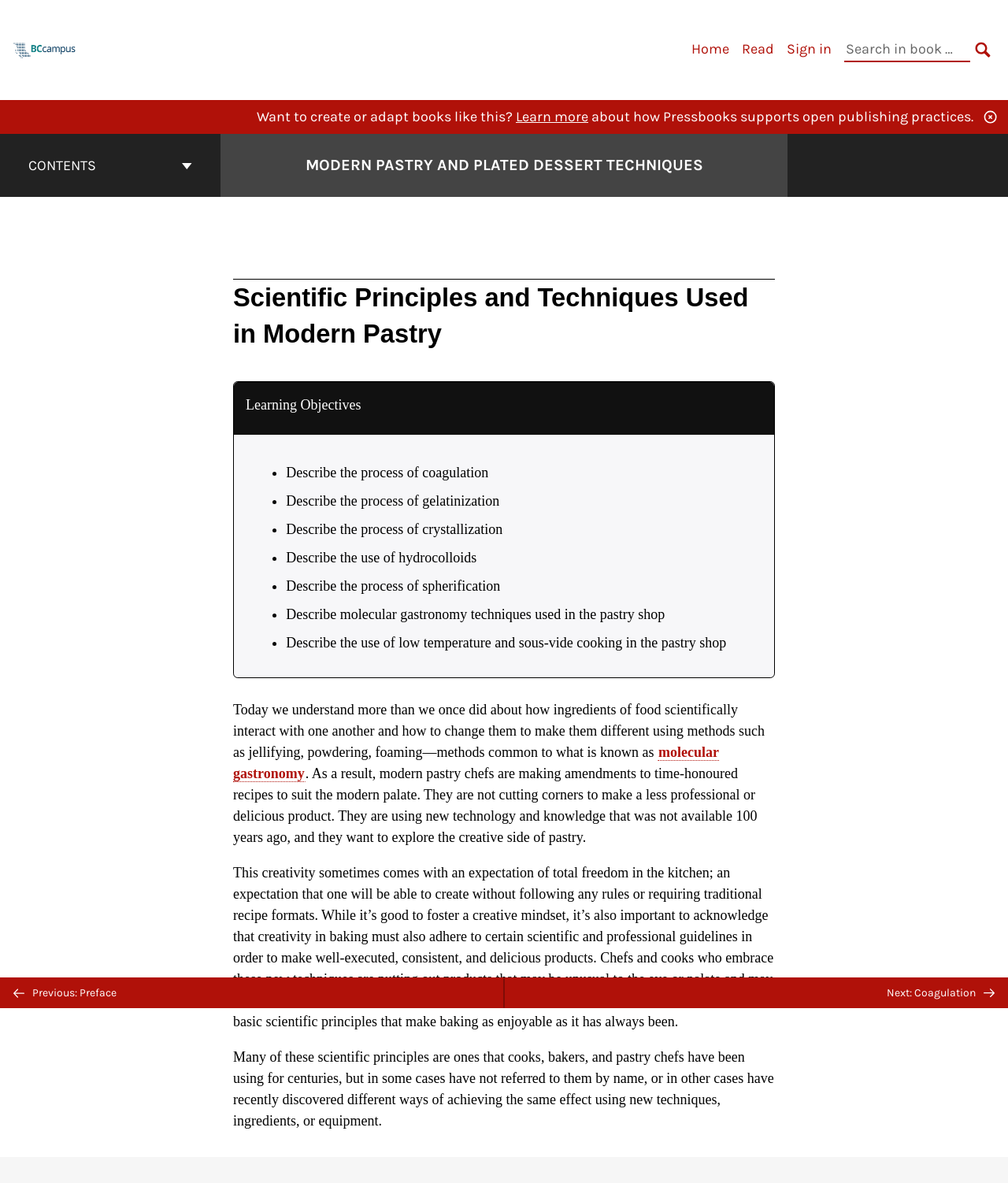Determine the bounding box coordinates of the section to be clicked to follow the instruction: "Search in book". The coordinates should be given as four float numbers between 0 and 1, formatted as [left, top, right, bottom].

[0.838, 0.032, 0.962, 0.053]